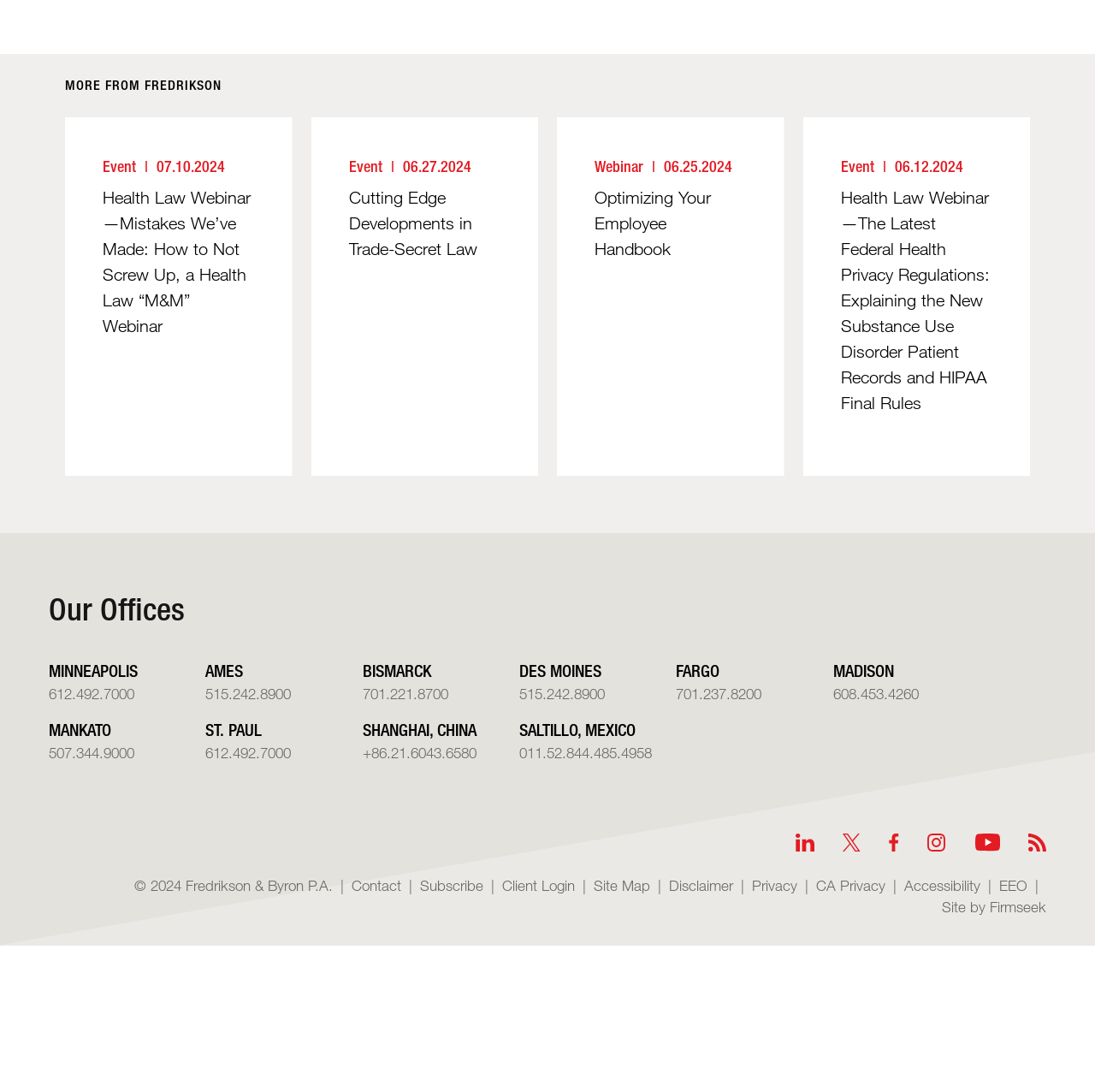Please specify the coordinates of the bounding box for the element that should be clicked to carry out this instruction: "View the 'Health Law Webinar—Mistakes We’ve Made: How to Not Screw Up, a Health Law “M&M” Webinar' event". The coordinates must be four float numbers between 0 and 1, formatted as [left, top, right, bottom].

[0.059, 0.107, 0.267, 0.436]